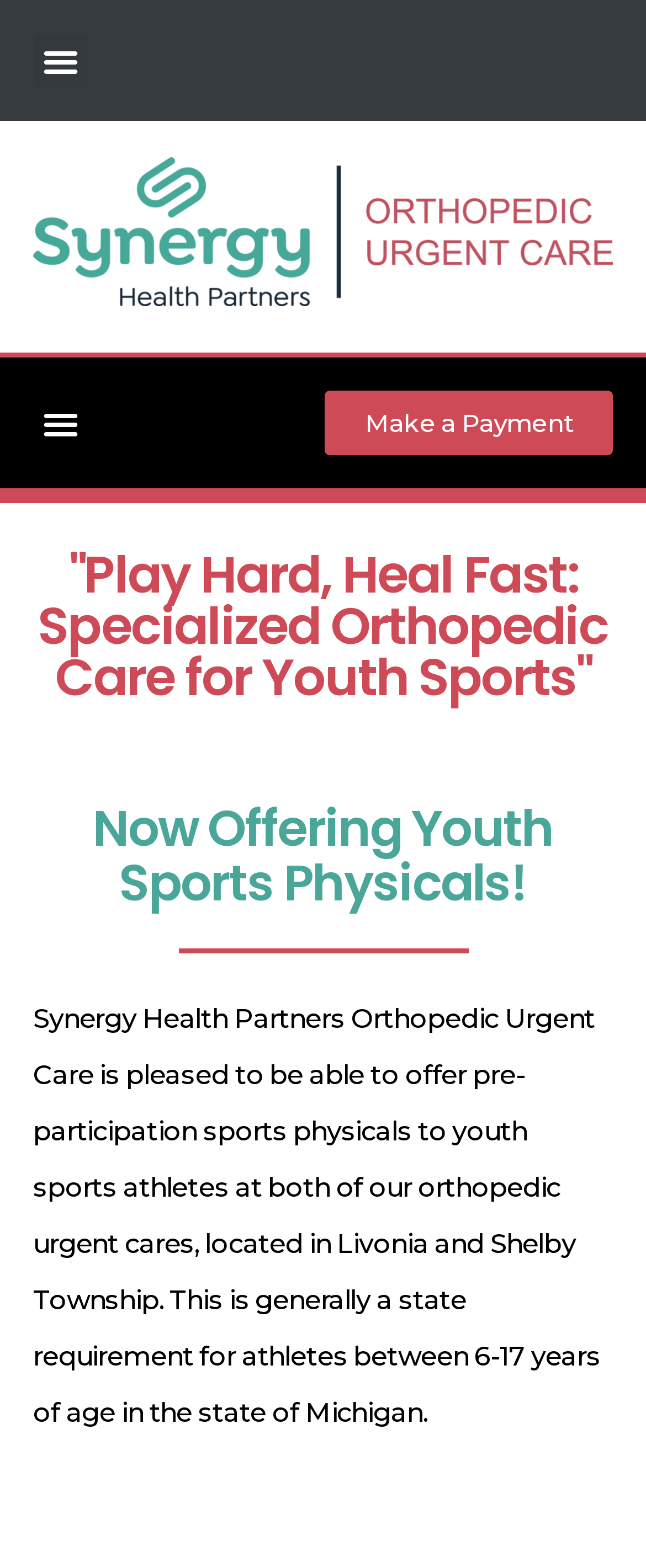Bounding box coordinates should be provided in the format (top-left x, top-left y, bottom-right x, bottom-right y) with all values between 0 and 1. Identify the bounding box for this UI element: Make a Payment

[0.503, 0.249, 0.949, 0.29]